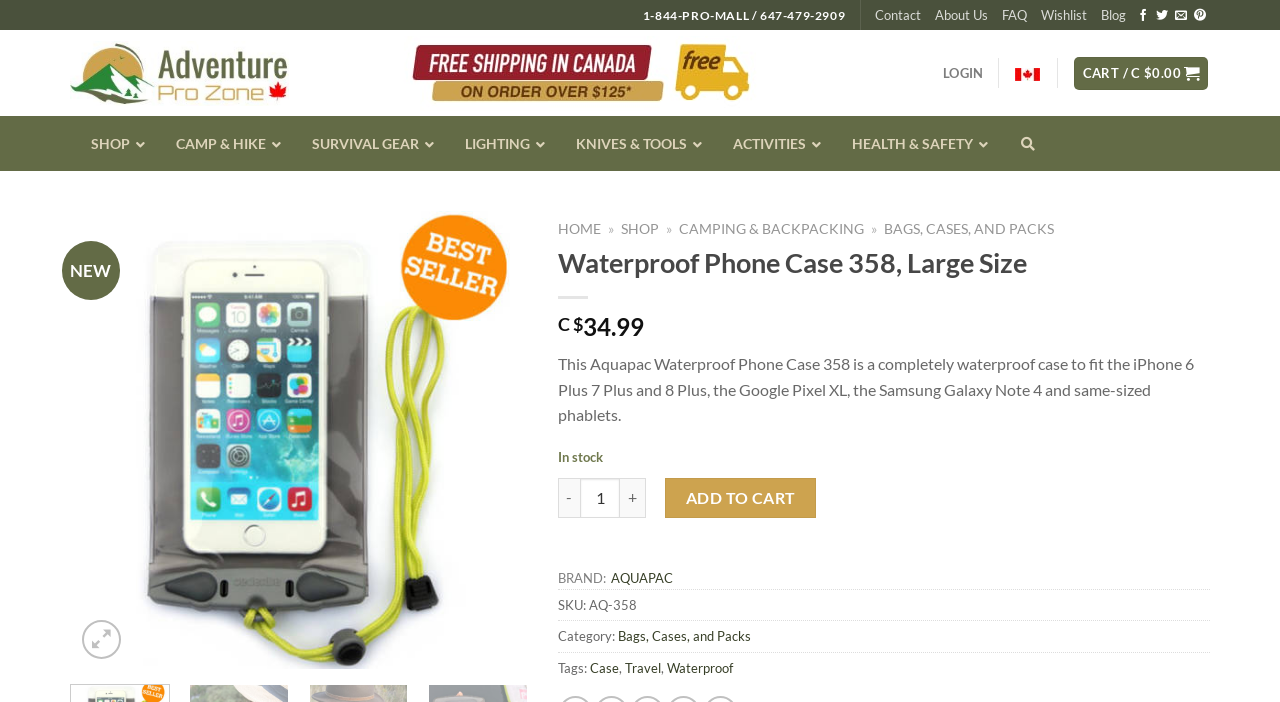Find the bounding box coordinates of the clickable region needed to perform the following instruction: "Add to cart". The coordinates should be provided as four float numbers between 0 and 1, i.e., [left, top, right, bottom].

[0.52, 0.681, 0.638, 0.738]